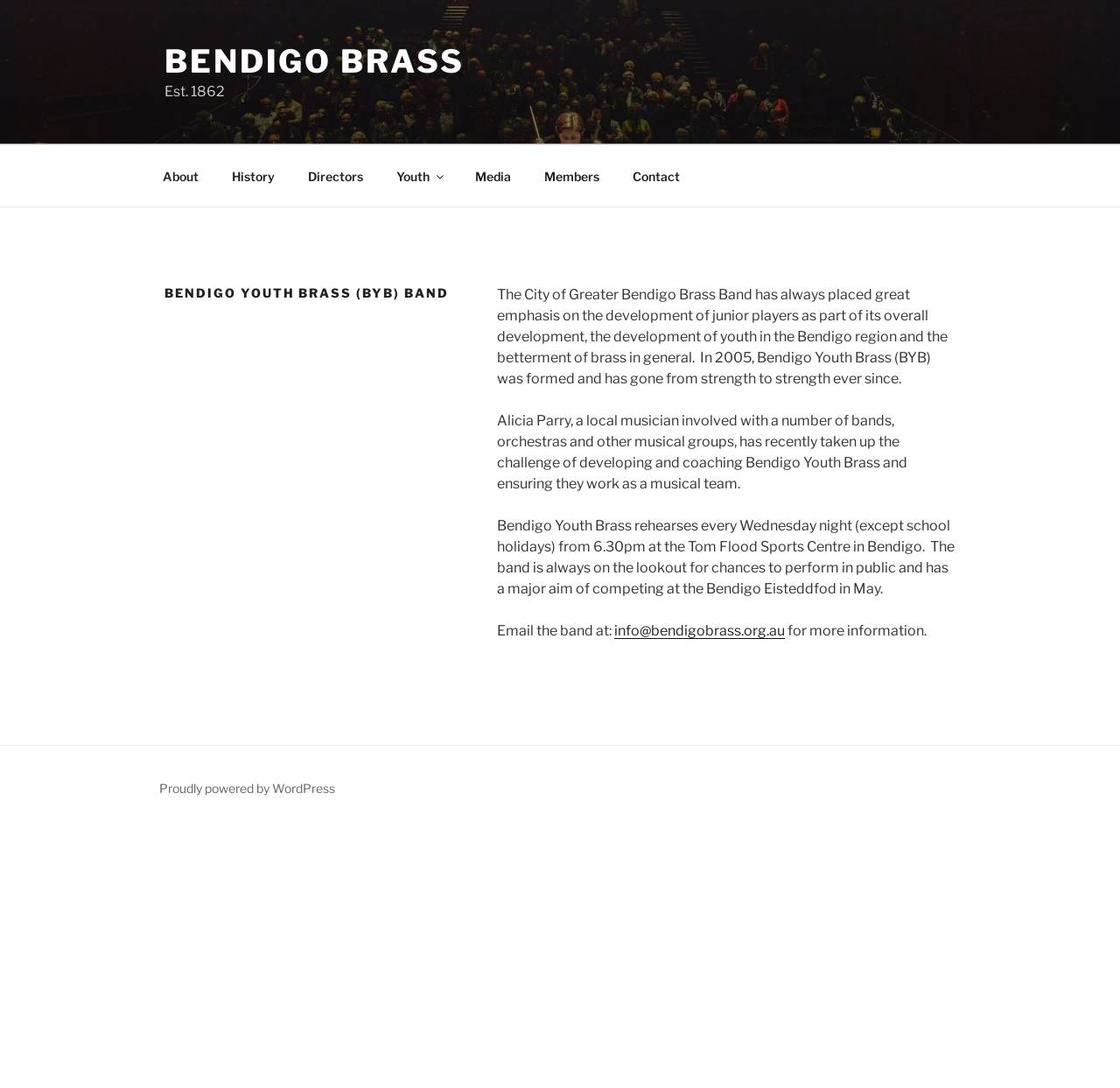What is the email address of the band?
Please answer the question with a detailed response using the information from the screenshot.

I found the answer by looking at the paragraph that provides contact information, which says 'Email the band at: info@bendigobrass.org.au'.